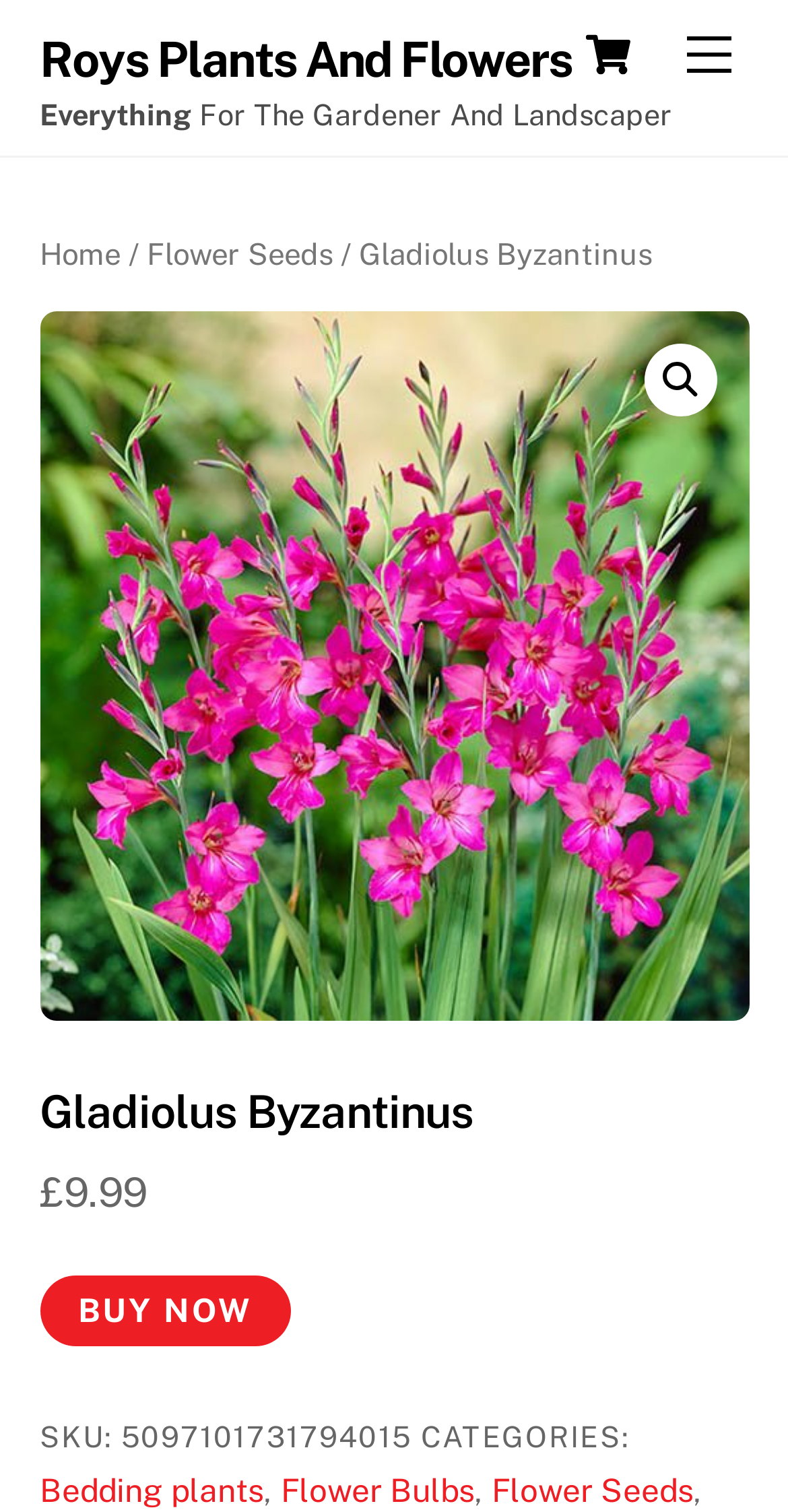Locate the bounding box coordinates of the element I should click to achieve the following instruction: "Click the menu".

[0.847, 0.01, 0.95, 0.062]